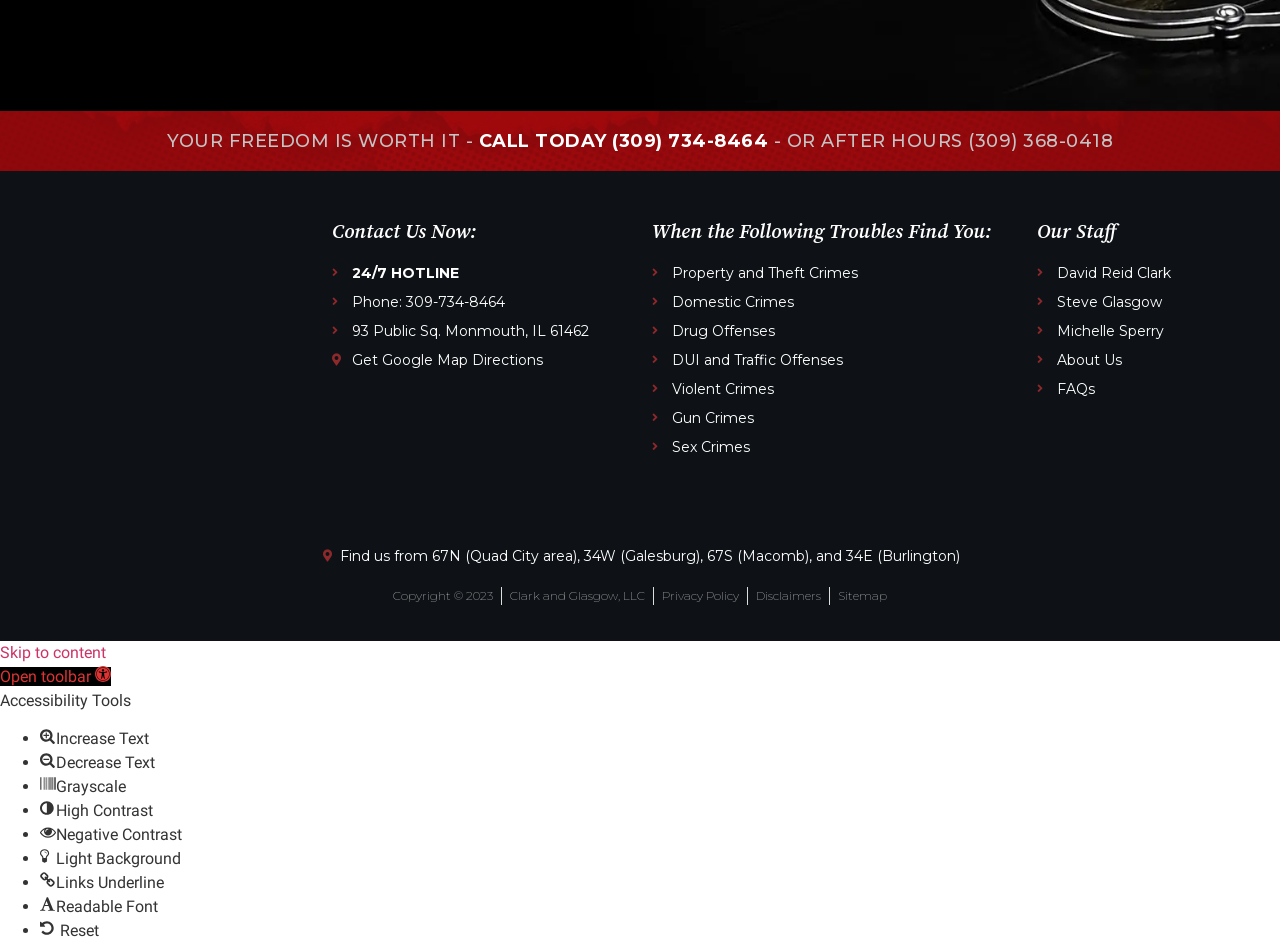Provide a short answer to the following question with just one word or phrase: What types of crimes does the law firm handle?

Property and Theft Crimes, etc.